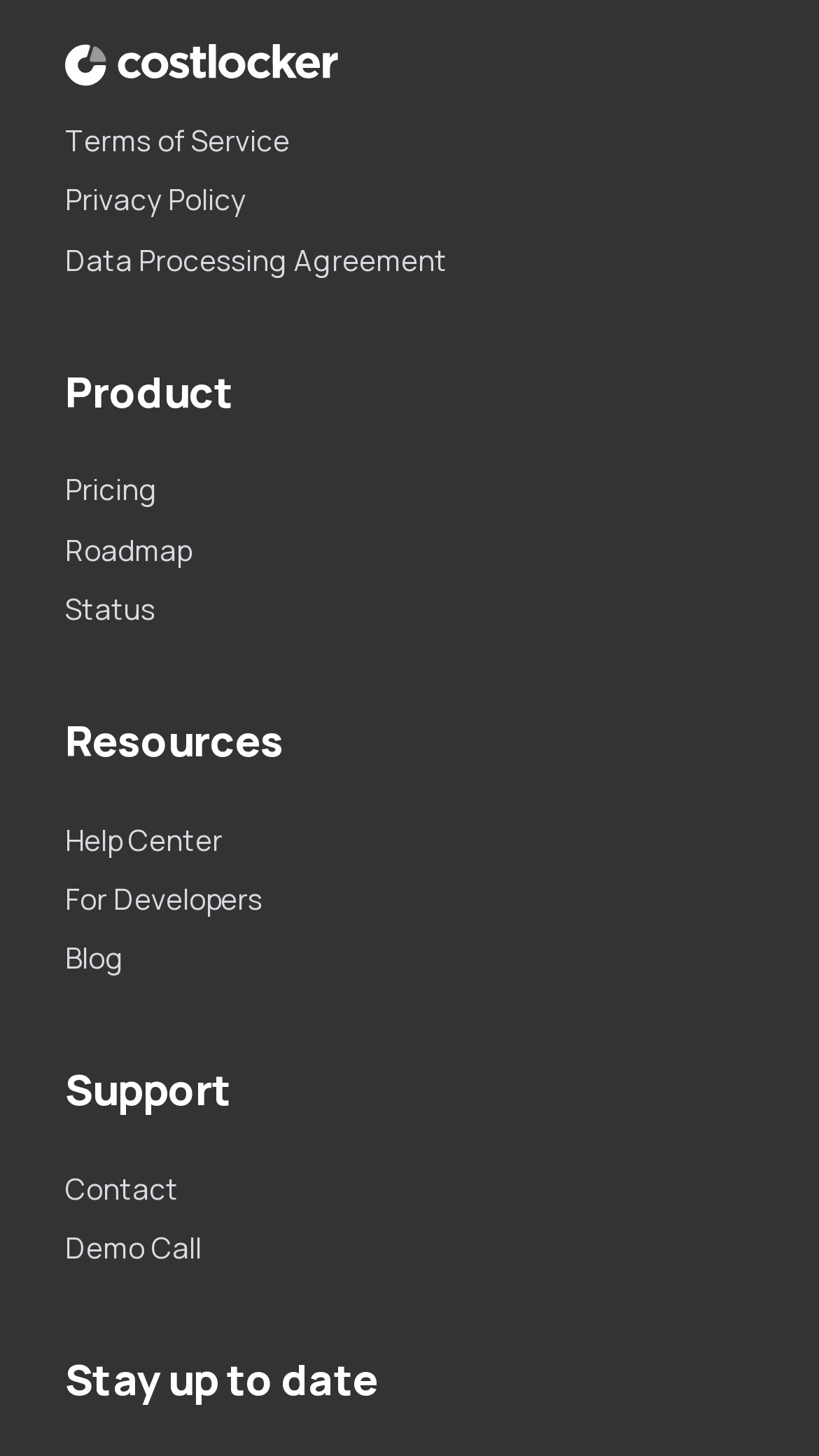Kindly provide the bounding box coordinates of the section you need to click on to fulfill the given instruction: "View terms of service".

[0.079, 0.082, 0.921, 0.111]